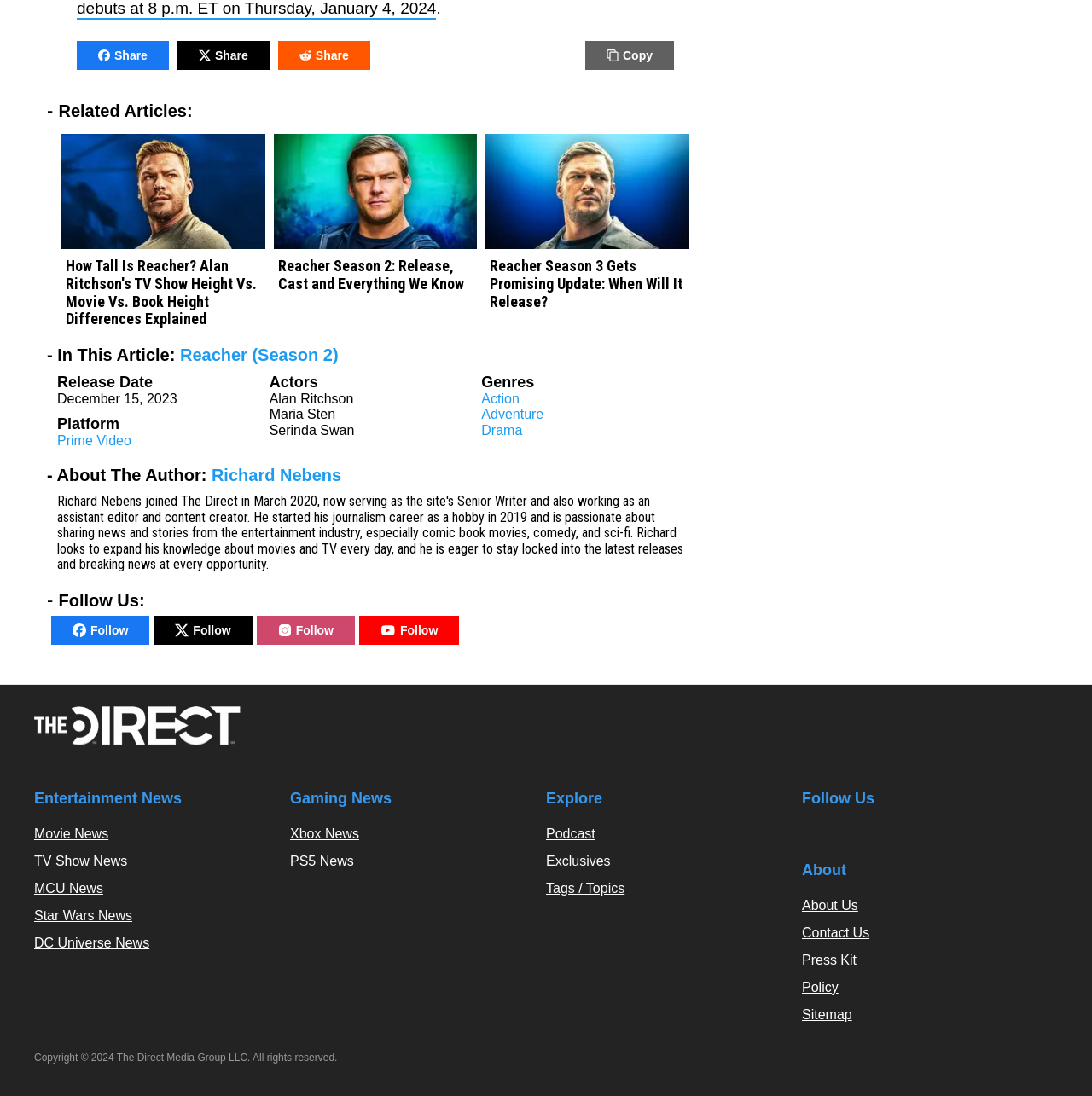What is the platform of Reacher Season 2?
Look at the image and respond with a one-word or short-phrase answer.

Prime Video